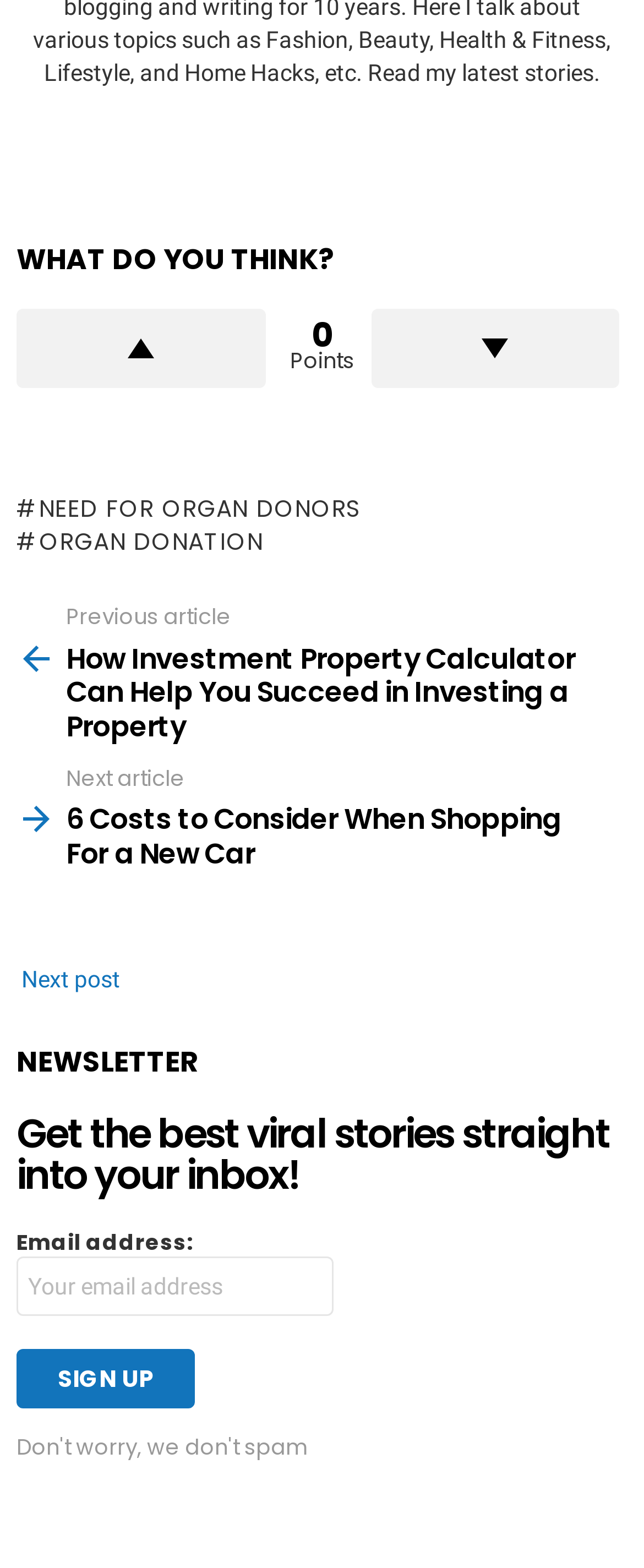Identify the bounding box coordinates of the area that should be clicked in order to complete the given instruction: "check the June 2013 litter". The bounding box coordinates should be four float numbers between 0 and 1, i.e., [left, top, right, bottom].

None